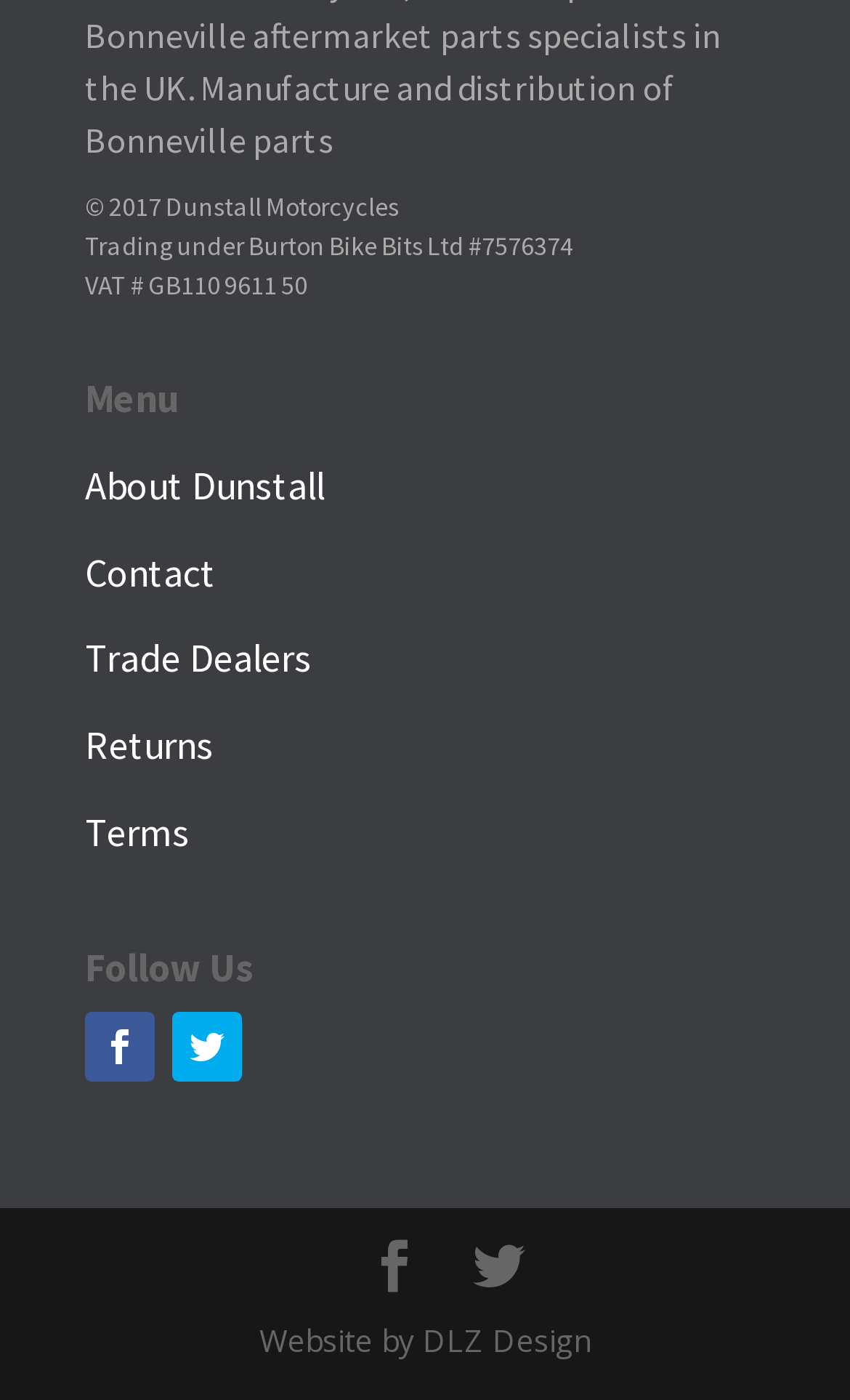Determine the bounding box coordinates of the clickable element to complete this instruction: "View Contact information". Provide the coordinates in the format of four float numbers between 0 and 1, [left, top, right, bottom].

[0.1, 0.391, 0.254, 0.427]